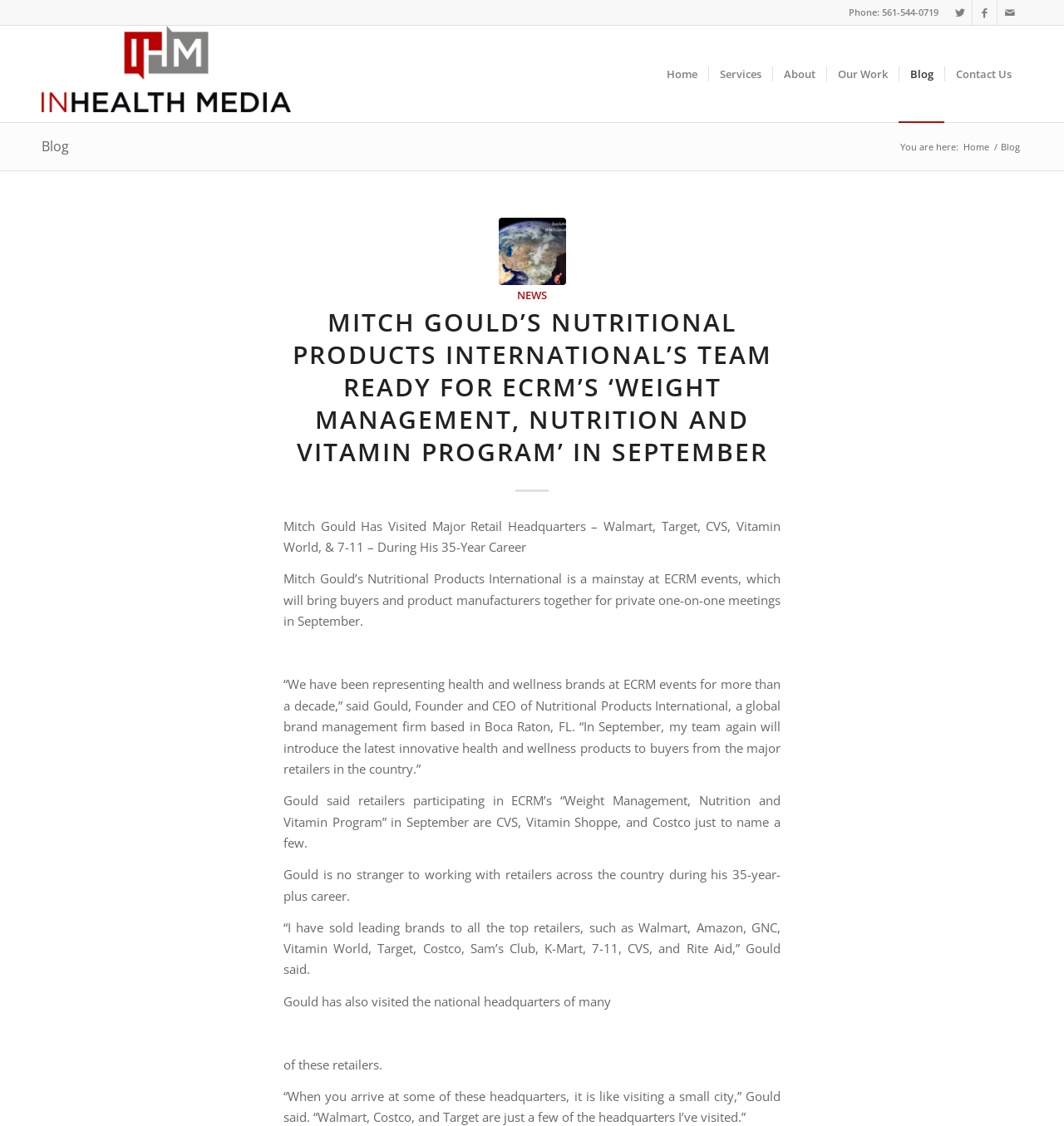Determine the bounding box for the UI element described here: "alt="InHealth Media"".

[0.039, 0.023, 0.273, 0.108]